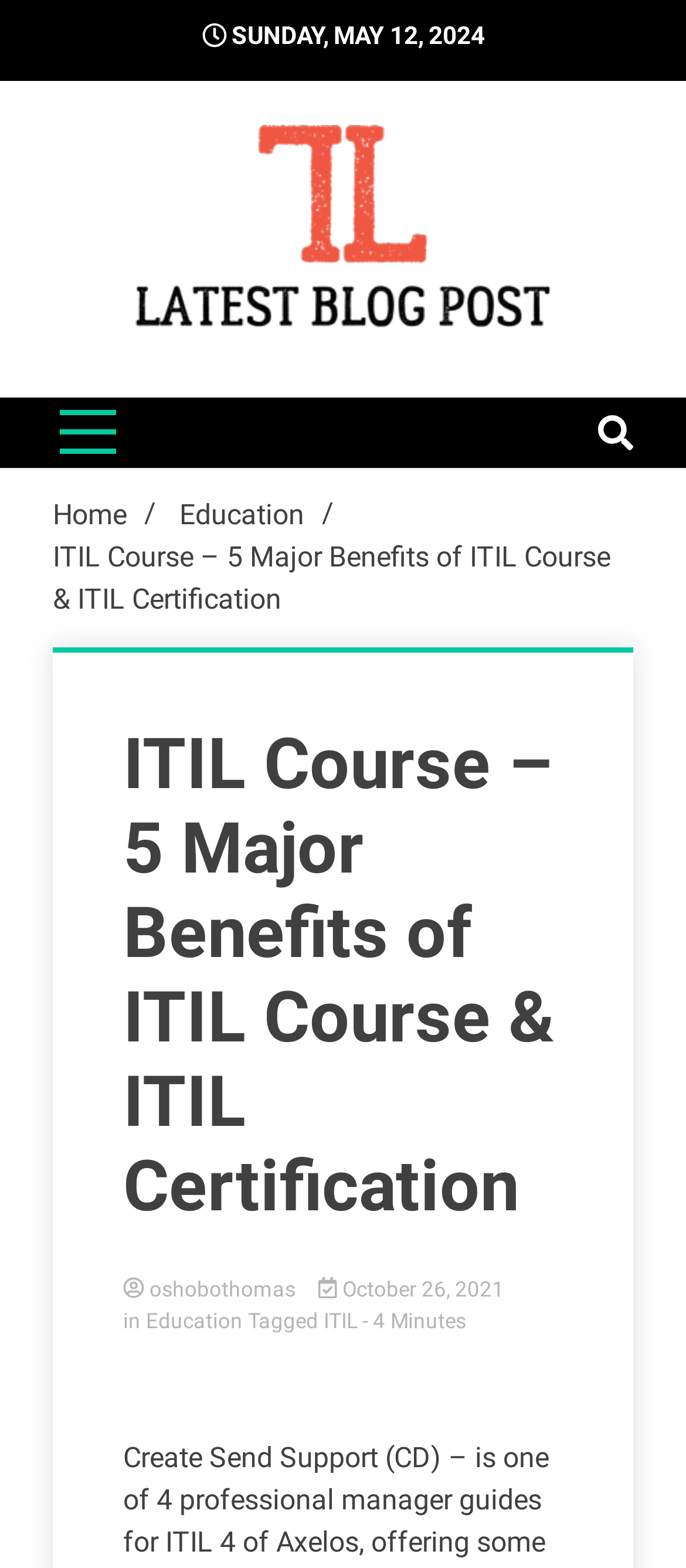What is the estimated reading time of the article?
Look at the image and respond to the question as thoroughly as possible.

I found the estimated reading time of the article by looking at the section below the article title, where it says 'Estimated Reading Time of Article - 4 Minutes'.